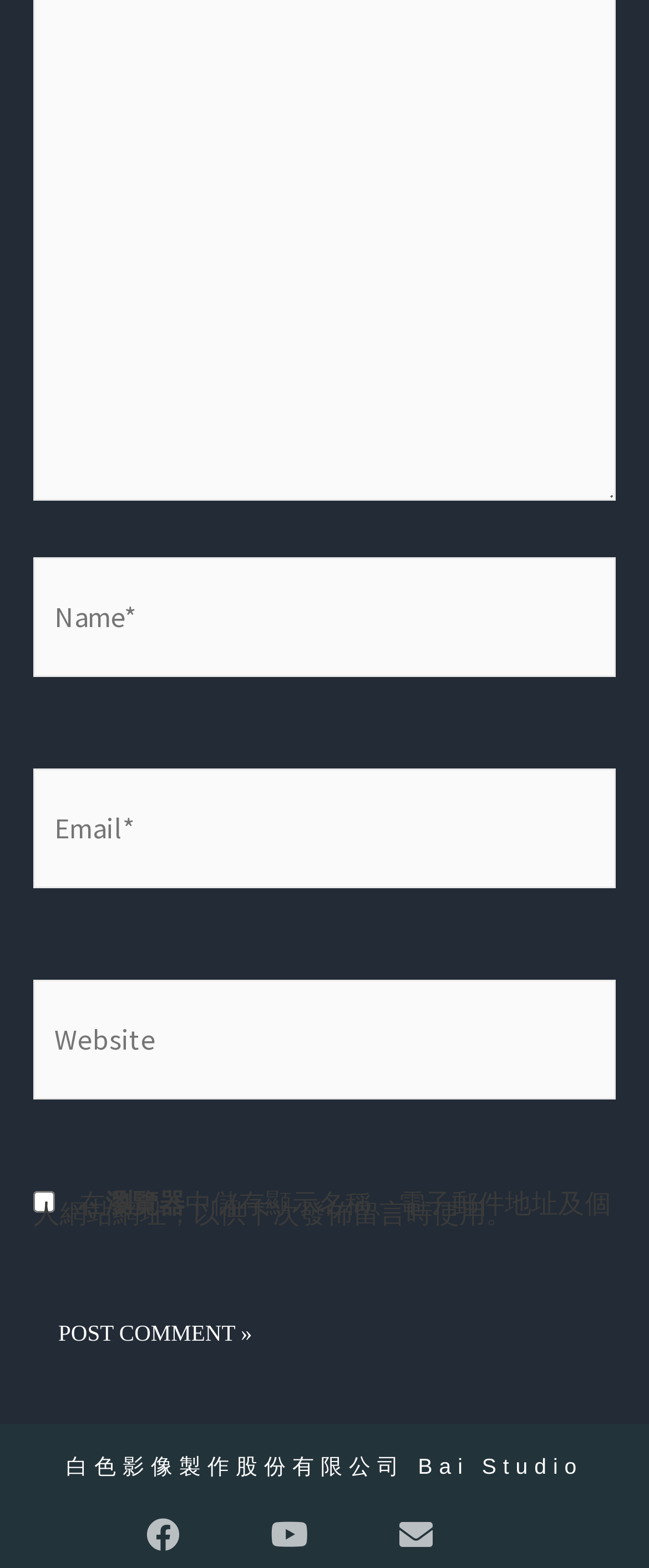What is the function of the checkbox?
Look at the image and answer with only one word or phrase.

Save info